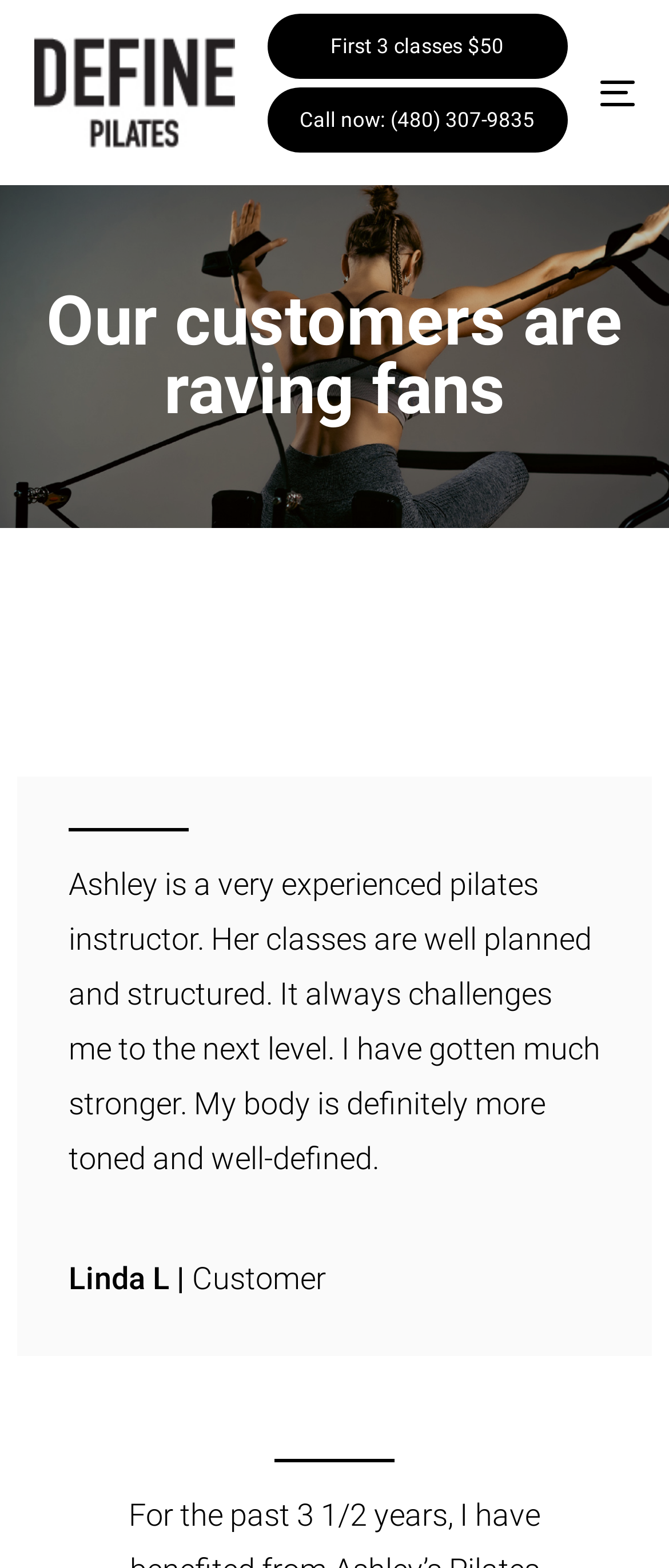Please answer the following question using a single word or phrase: 
What is the phone number to call for inquiries?

(480) 307-9835